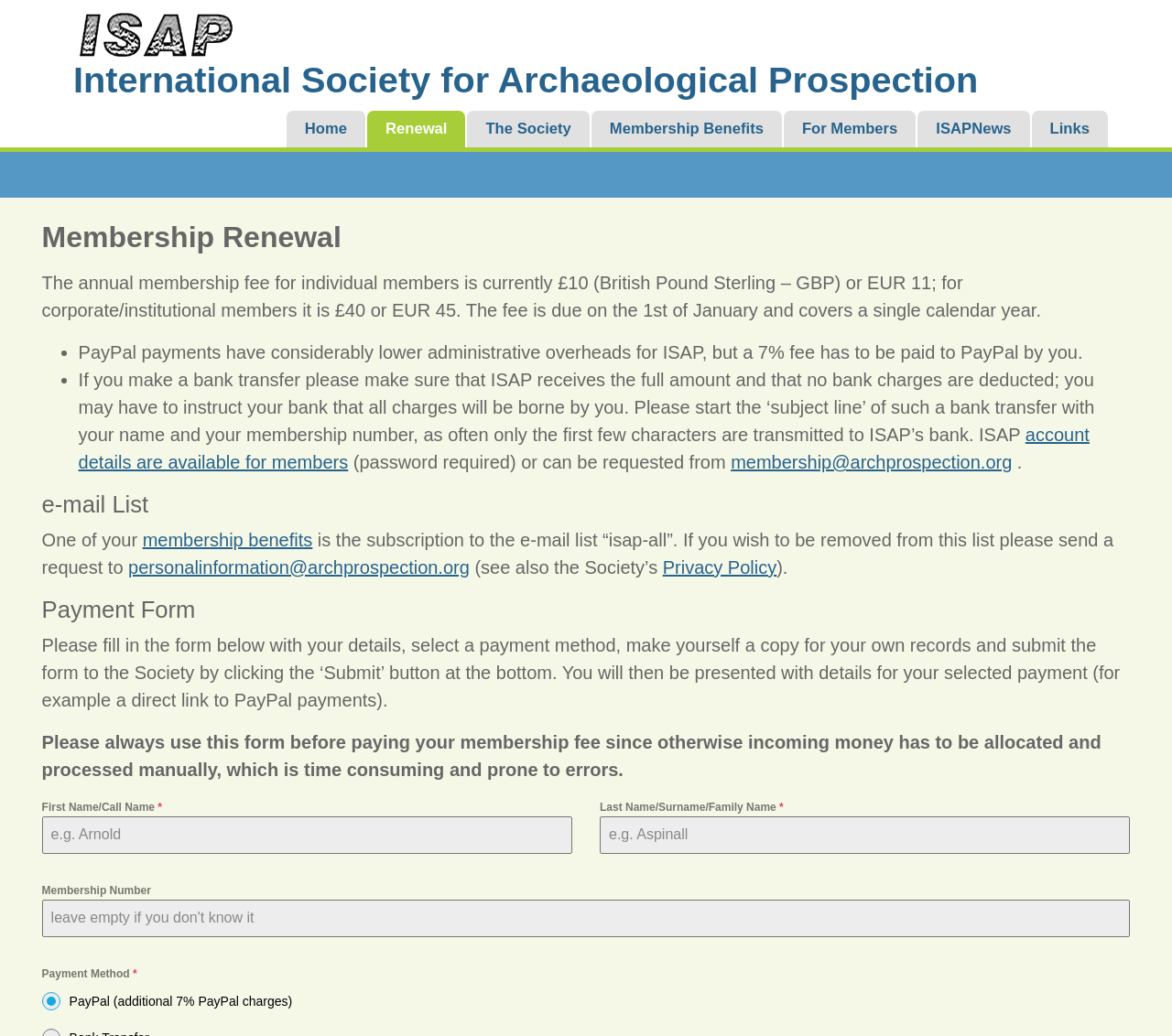Find the bounding box coordinates of the element to click in order to complete this instruction: "Click on the 'Home' link". The bounding box coordinates must be four float numbers between 0 and 1, denoted as [left, top, right, bottom].

None